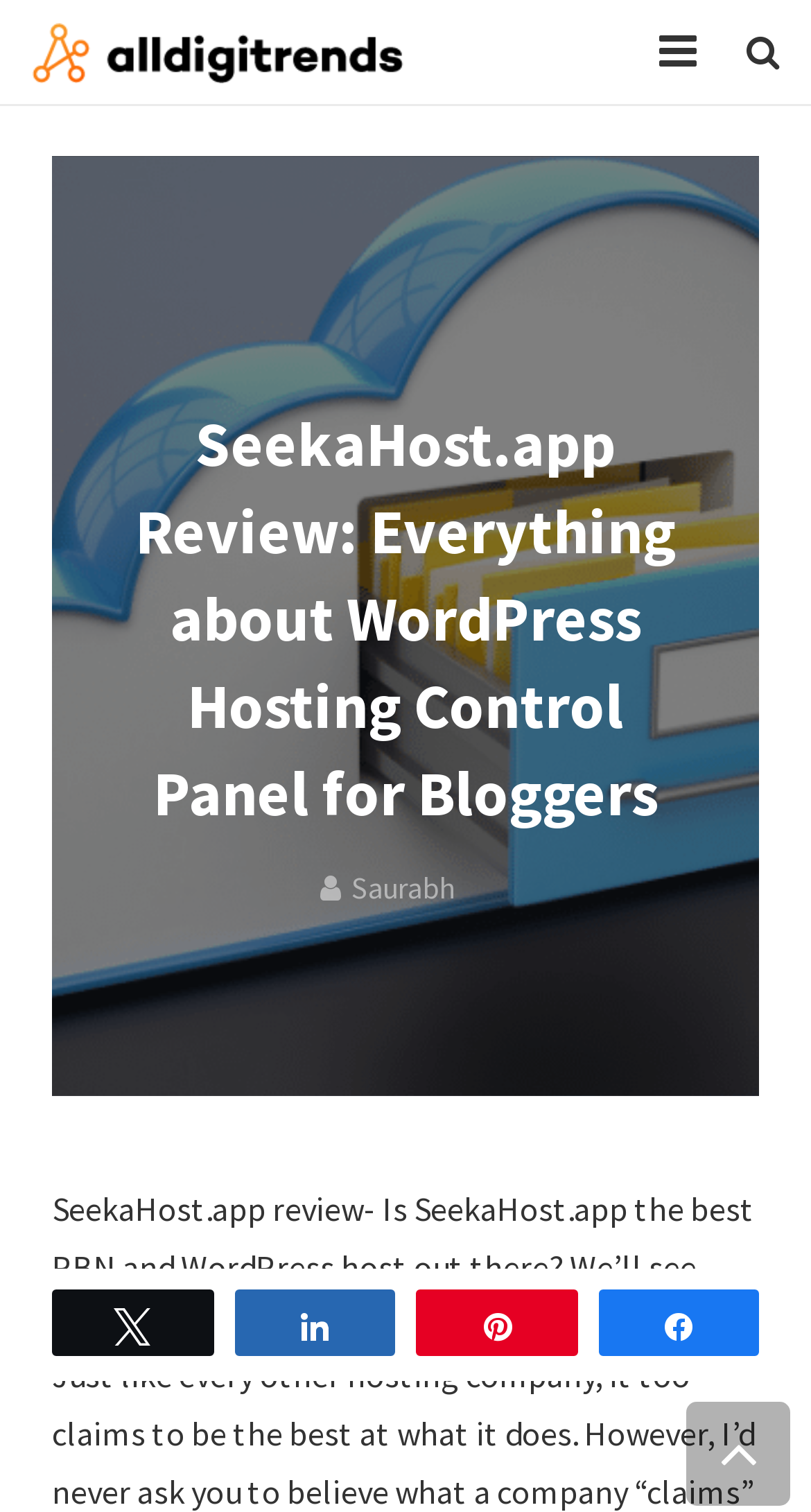Use a single word or phrase to answer the question: What are the main navigation menu items?

HOME, SERVICES, BLOG, ABOUT, CONTACT